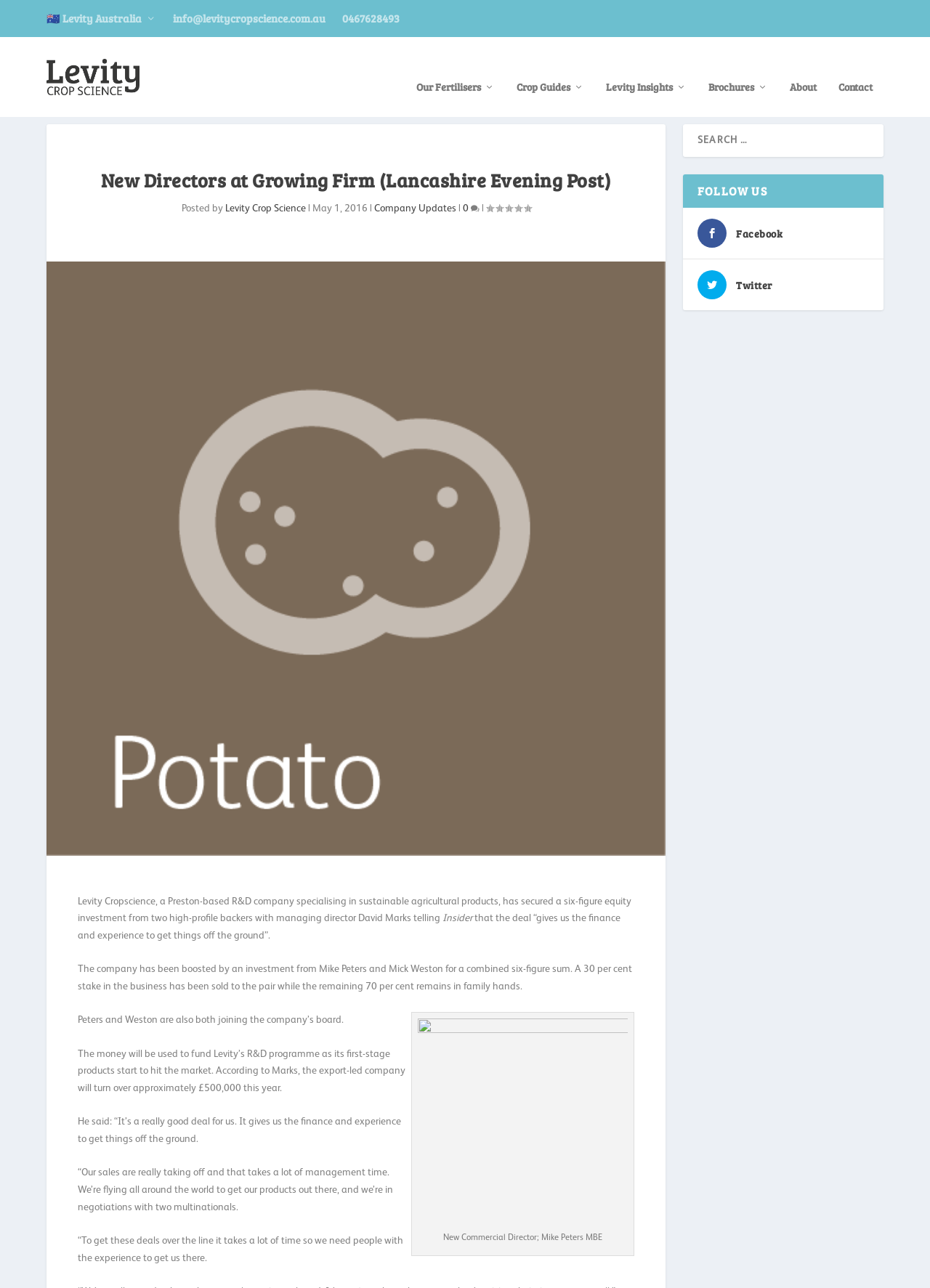Could you highlight the region that needs to be clicked to execute the instruction: "Follow on Facebook"?

[0.791, 0.195, 0.841, 0.203]